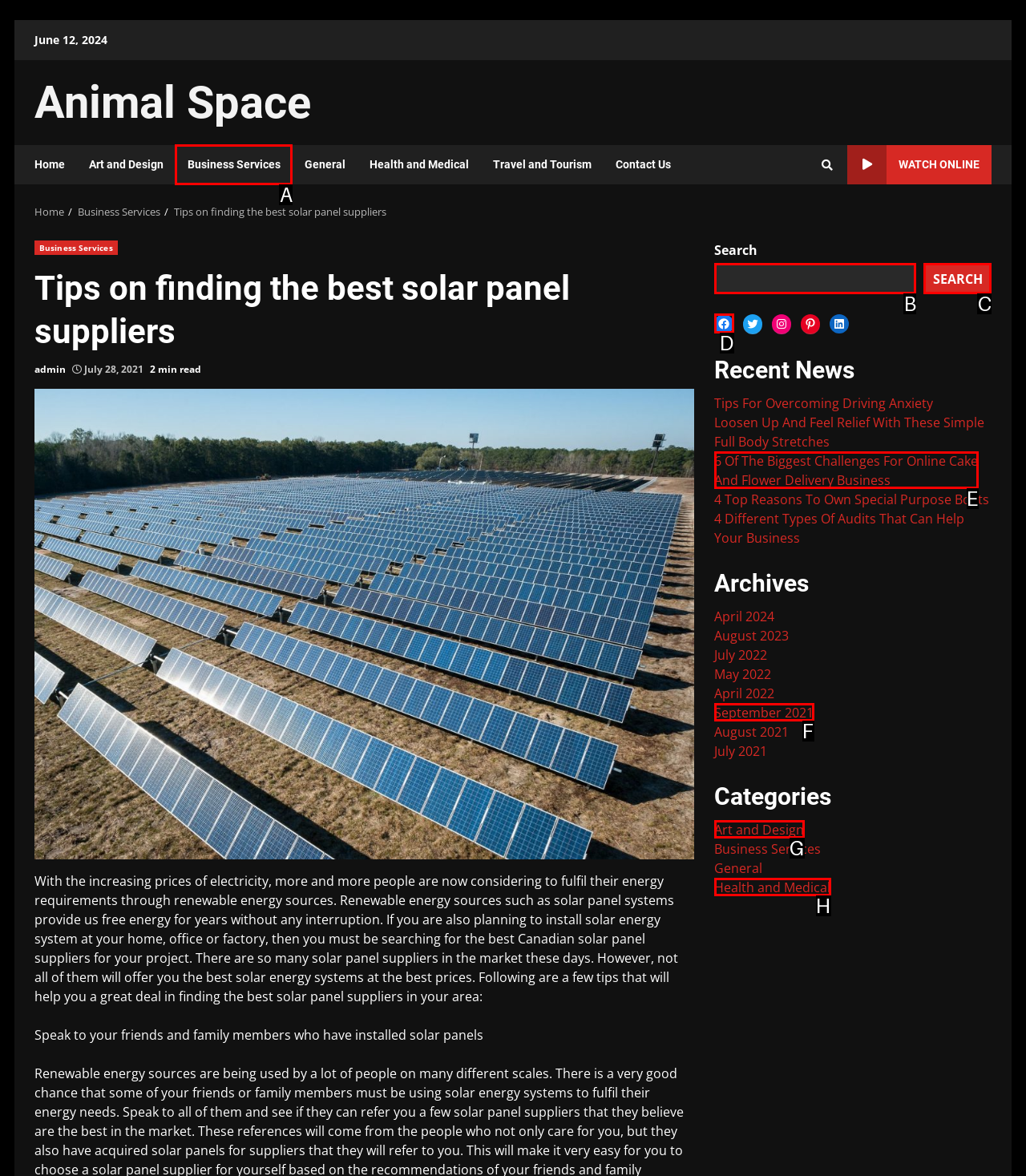Show which HTML element I need to click to perform this task: Visit the 'Business Services' category Answer with the letter of the correct choice.

A